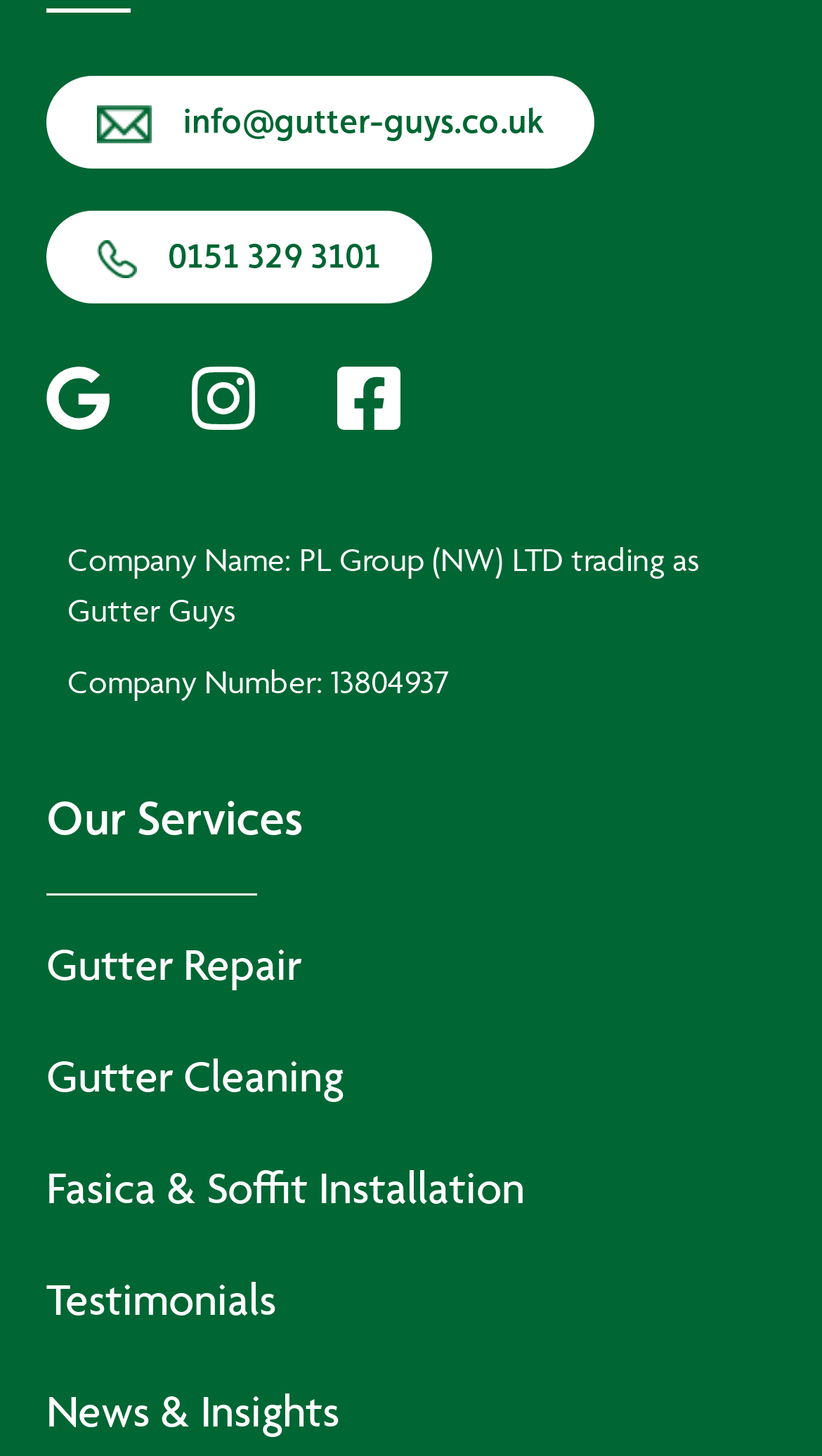Determine the bounding box coordinates for the area that should be clicked to carry out the following instruction: "Visit our Google Business page".

[0.056, 0.237, 0.172, 0.31]